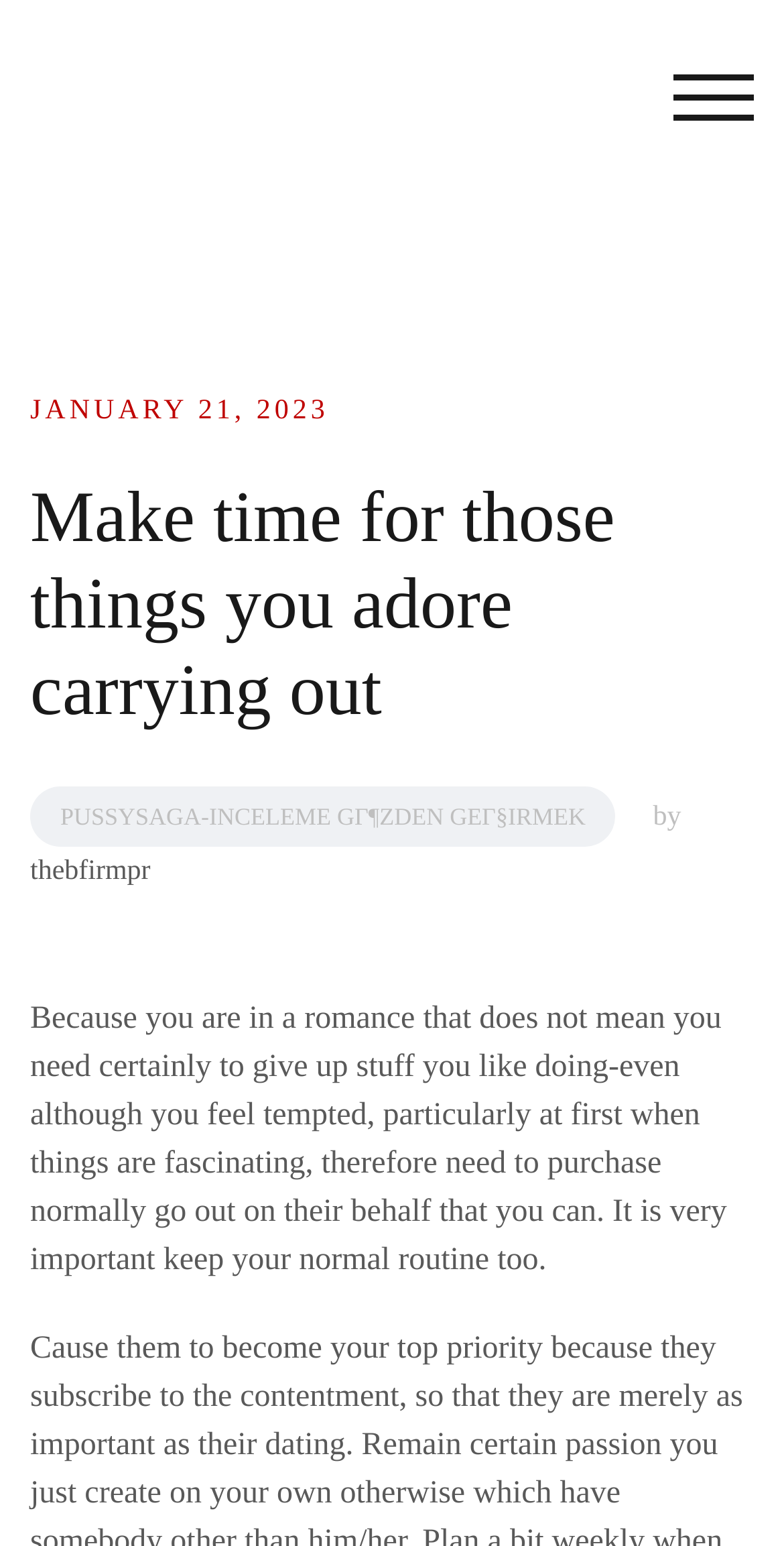What is the topic of the article?
Look at the image and respond with a single word or a short phrase.

romance and personal interests